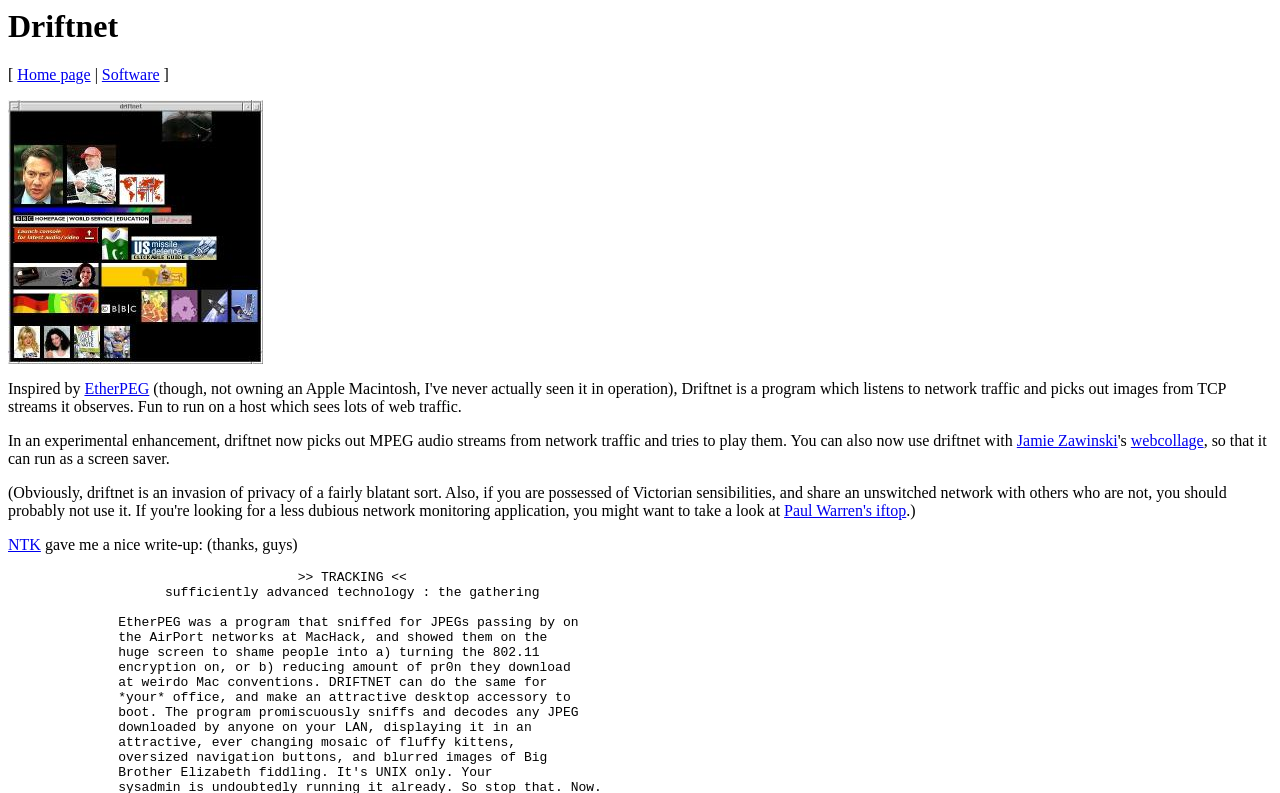Please identify the bounding box coordinates of the clickable area that will allow you to execute the instruction: "View software page".

[0.08, 0.084, 0.125, 0.105]